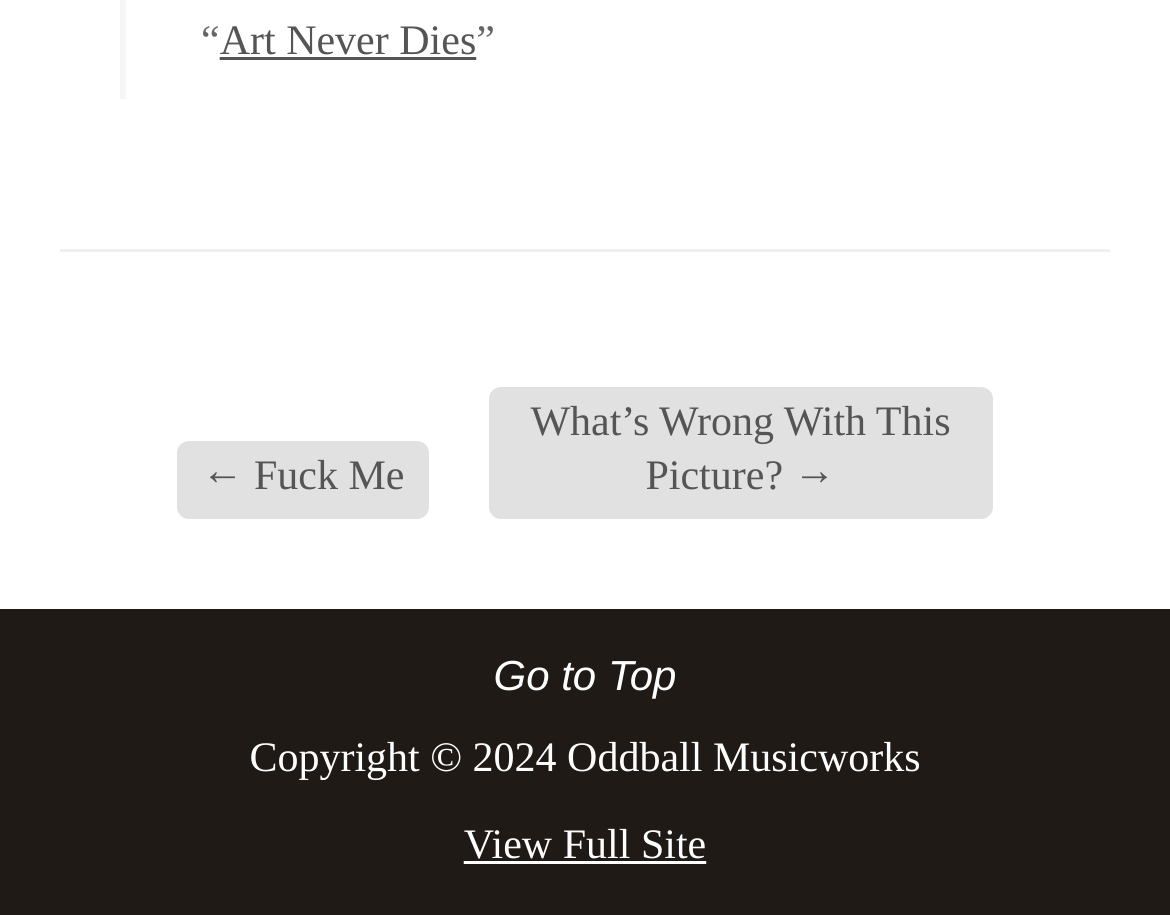Bounding box coordinates are specified in the format (top-left x, top-left y, bottom-right x, bottom-right y). All values are floating point numbers bounded between 0 and 1. Please provide the bounding box coordinate of the region this sentence describes: X

None